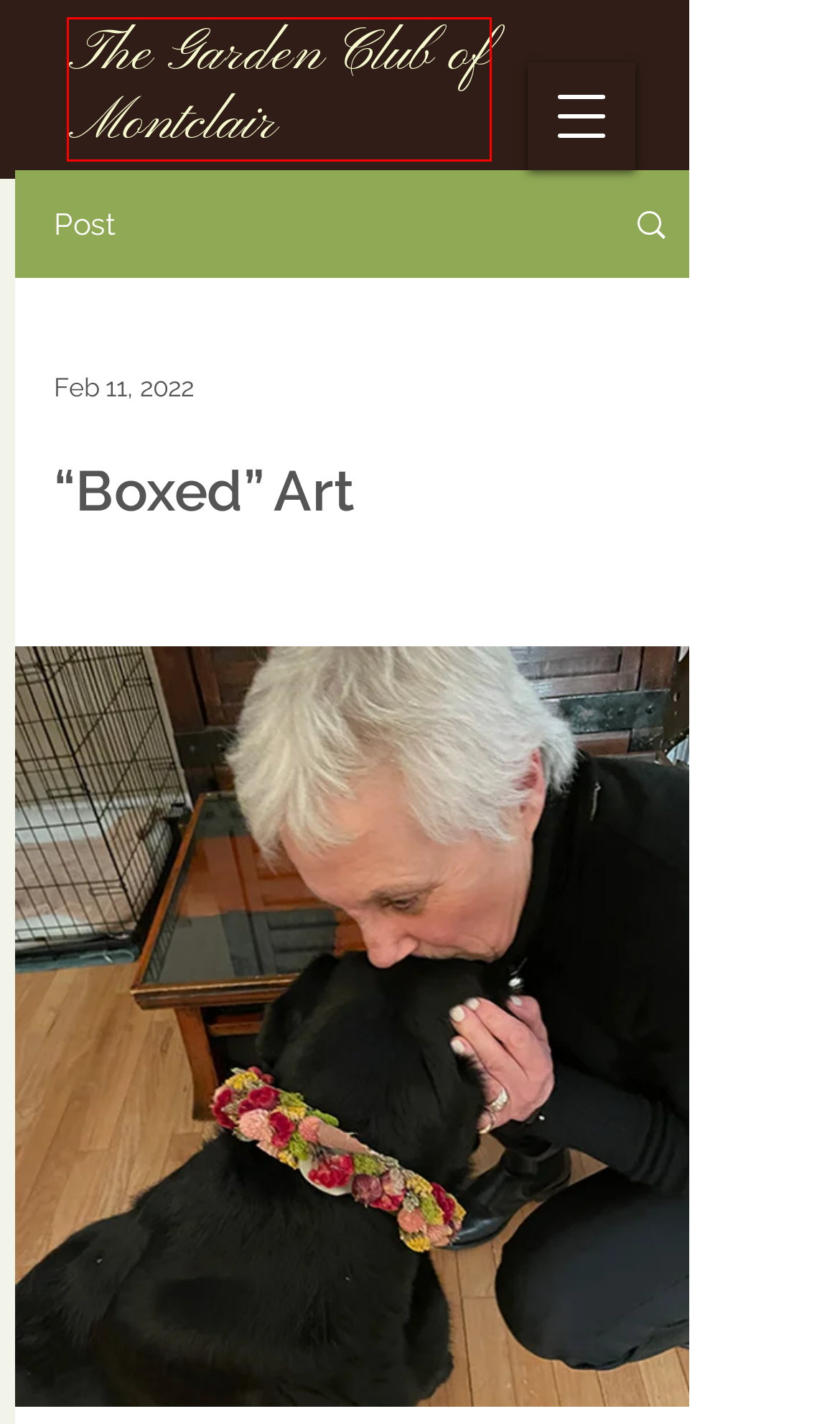You are provided a screenshot of a webpage featuring a red bounding box around a UI element. Choose the webpage description that most accurately represents the new webpage after clicking the element within the red bounding box. Here are the candidates:
A. In the News | Garden Club of Montc
B. Garden Club of Montclair
C. Flower Design Schedule | Garden Club of Montc
D. State/National Garden Clubs | Garden Club of Montc
E. Community Links | Garden Club of Montc
F. Civic Beautification | Garden Club of Montc
G. Garden Therapy | Garden Club of Montc
H. Art in Bloom | Garden Club of Montc

B